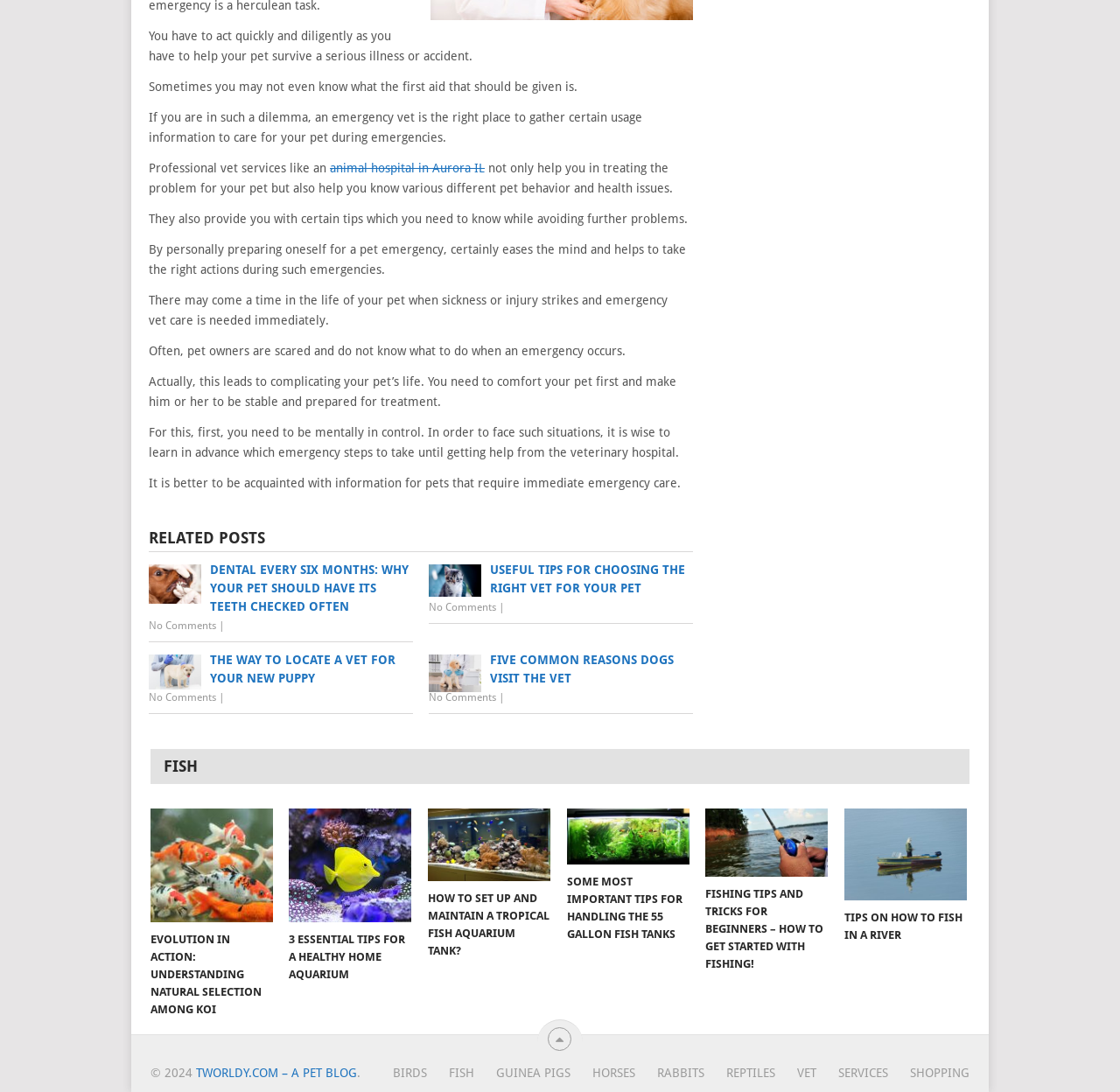Find the bounding box coordinates for the UI element that matches this description: "animal hospital in Aurora IL".

[0.295, 0.147, 0.433, 0.16]